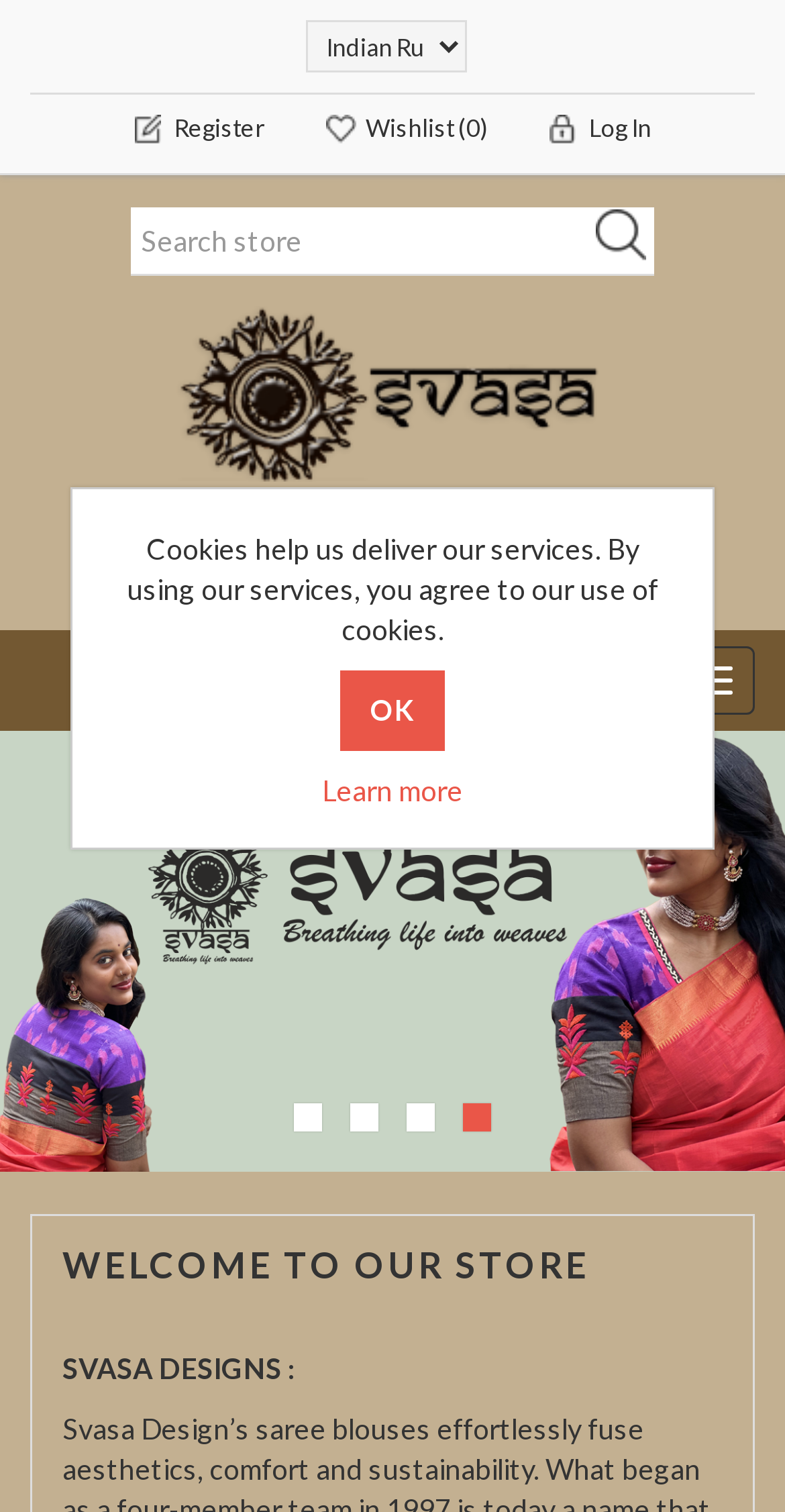Respond to the question below with a single word or phrase:
How many pages of products are there?

At least 4